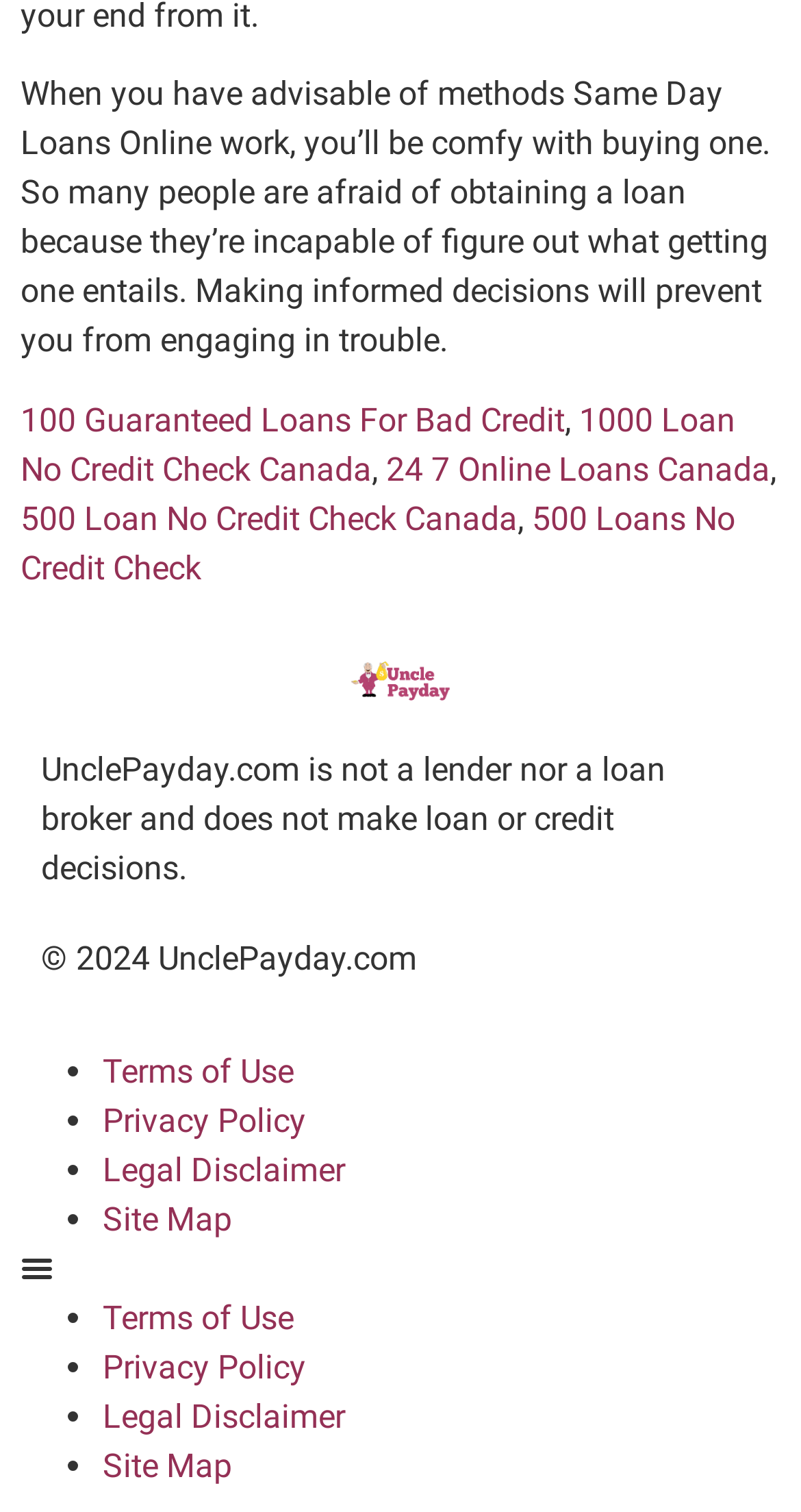Respond to the question below with a single word or phrase:
What is the purpose of the 'Menu Toggle' button?

To toggle the menu